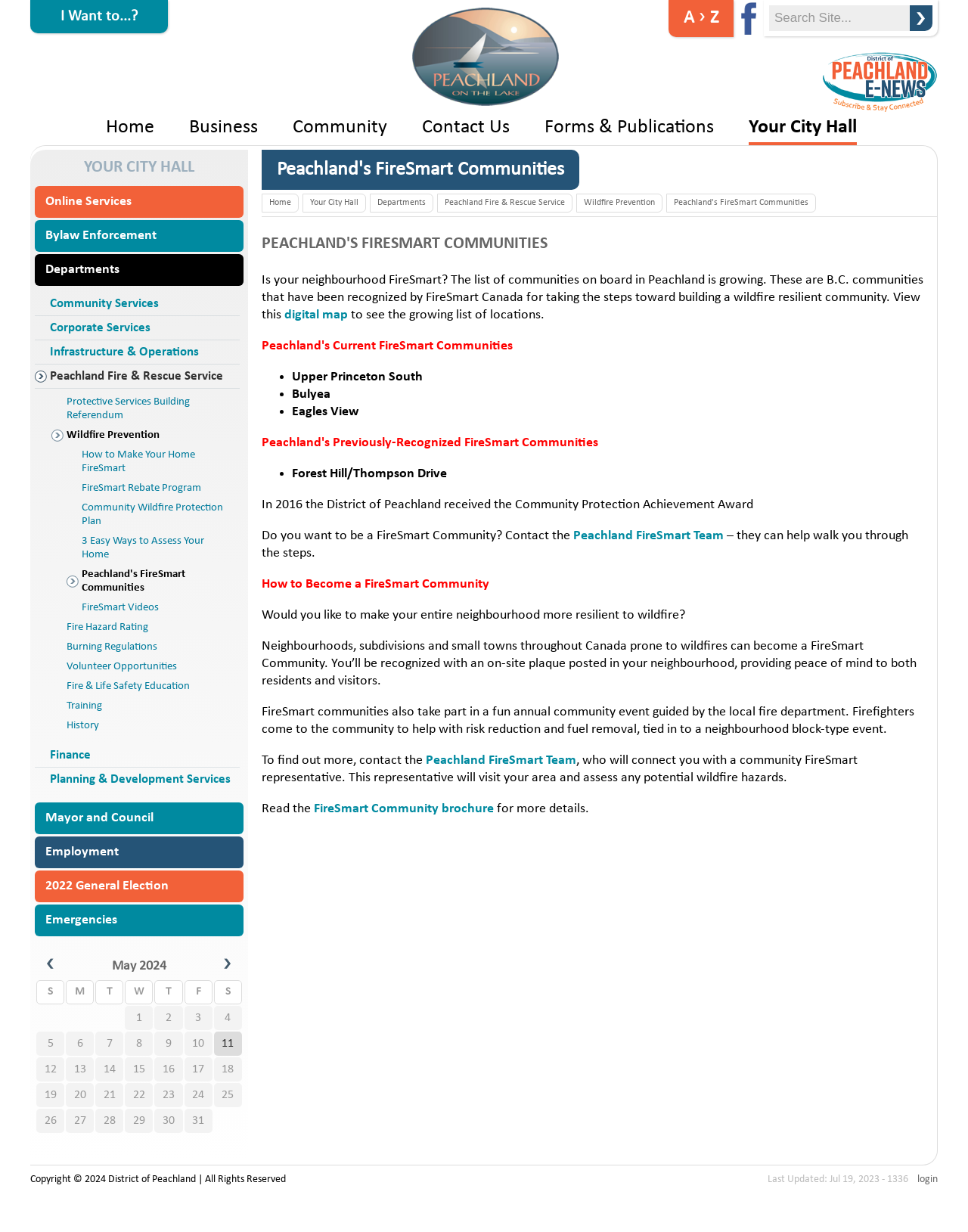Use a single word or phrase to respond to the question:
How many columns are there in the table below 'YOUR CITY HALL'?

7